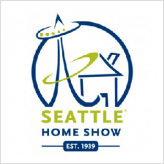What is the establishment year of the Seattle Home Show?
Please provide a comprehensive answer based on the information in the image.

The establishment year 'EST. 1939' is subtly included in the logo, highlighting the show's long-standing tradition and history in the community.